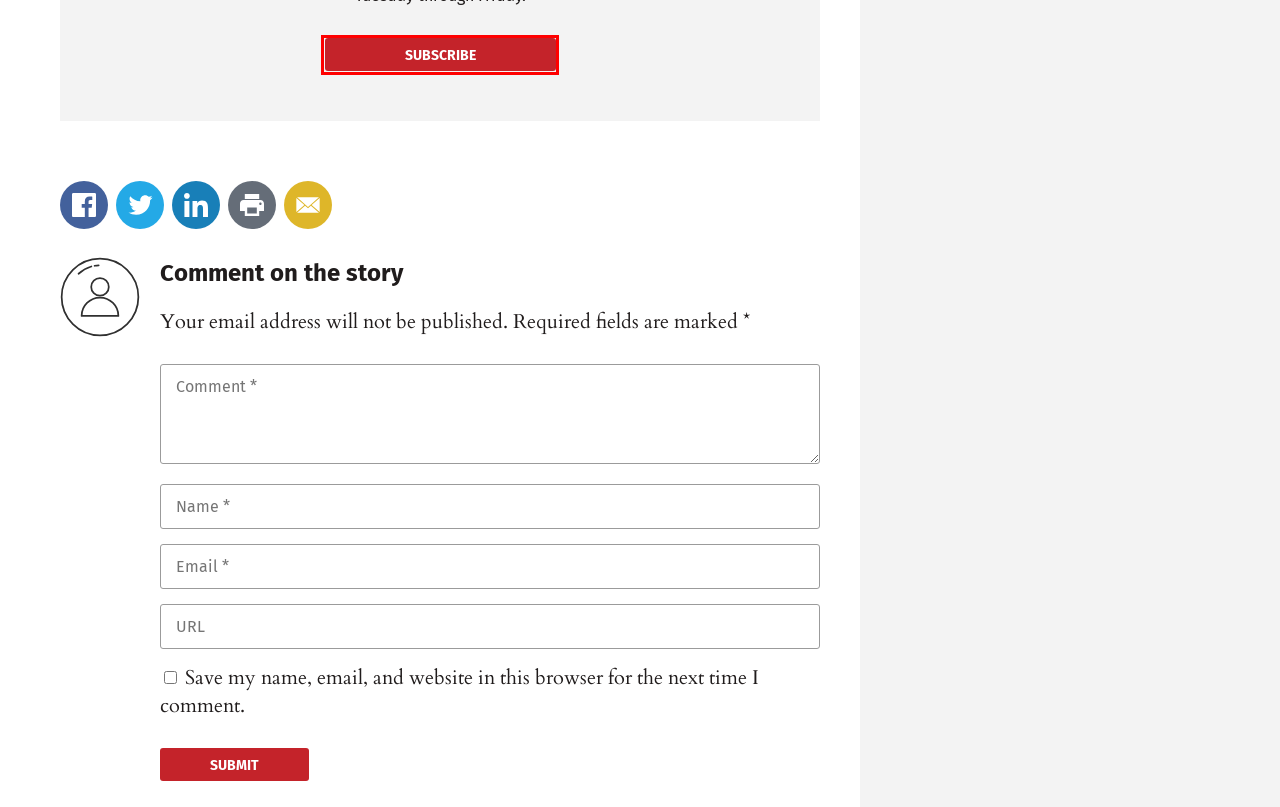A screenshot of a webpage is provided, featuring a red bounding box around a specific UI element. Identify the webpage description that most accurately reflects the new webpage after interacting with the selected element. Here are the candidates:
A. New Zealand Certified for 9th International Dark Sky Place – lightED
B. 5 Things to Know Today – lightED
C. The Darkness News Update 5/9/2024 – lightED
D. distribution – lightED
E. Latest News – lightED
F. lightED – from tED magazine
G. Products – lightED
H. Subscribe – lightED

H